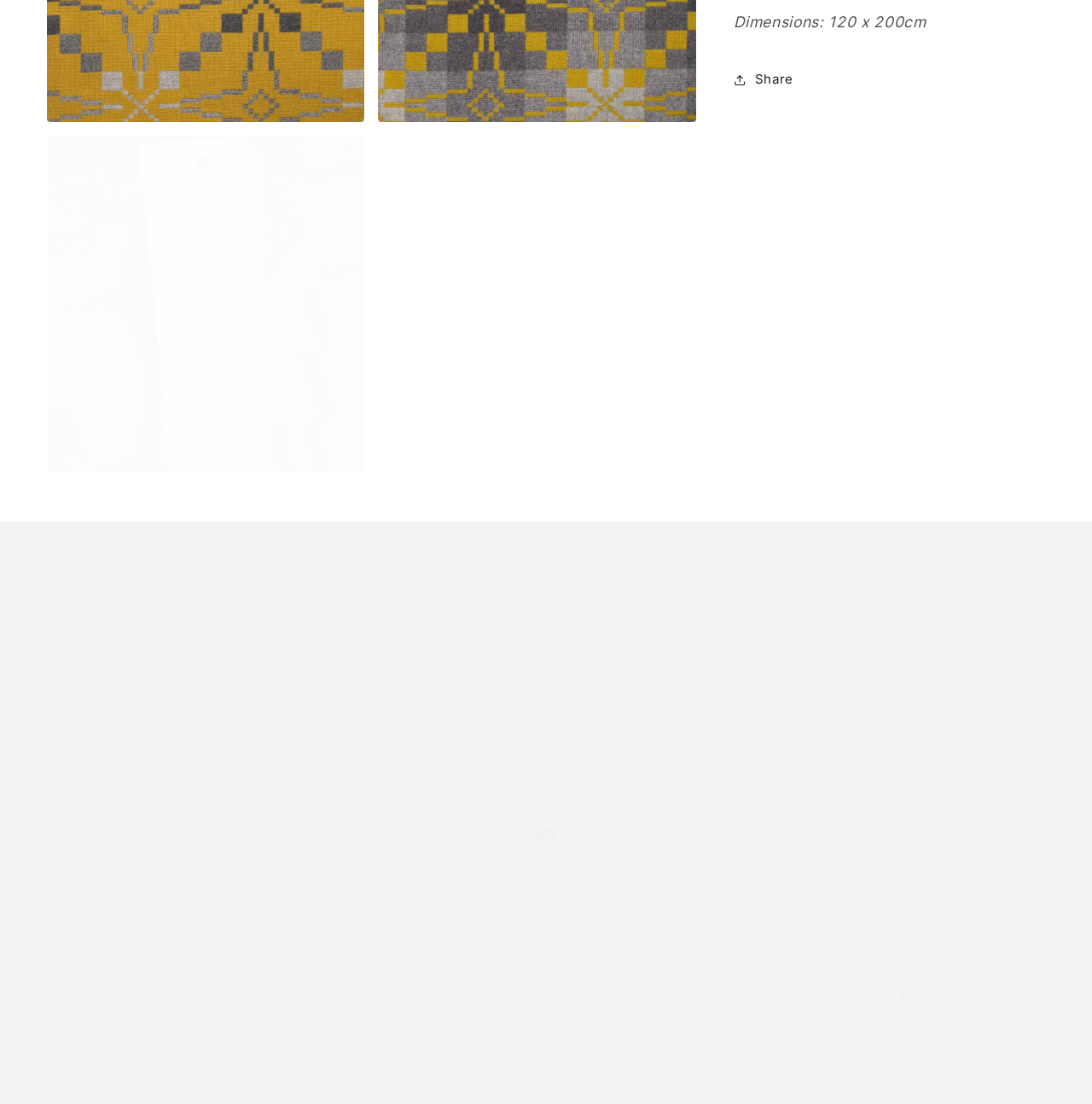What is the phone number of the Monkstown shop?
Based on the image, answer the question with as much detail as possible.

I found the phone number of the Monkstown shop by looking at the StaticText element with the text 'Howbert & Mays, 27 Monkstown Crescent, Monkstown, Co Dublin, A94FN35. Phone 01 2020027'.